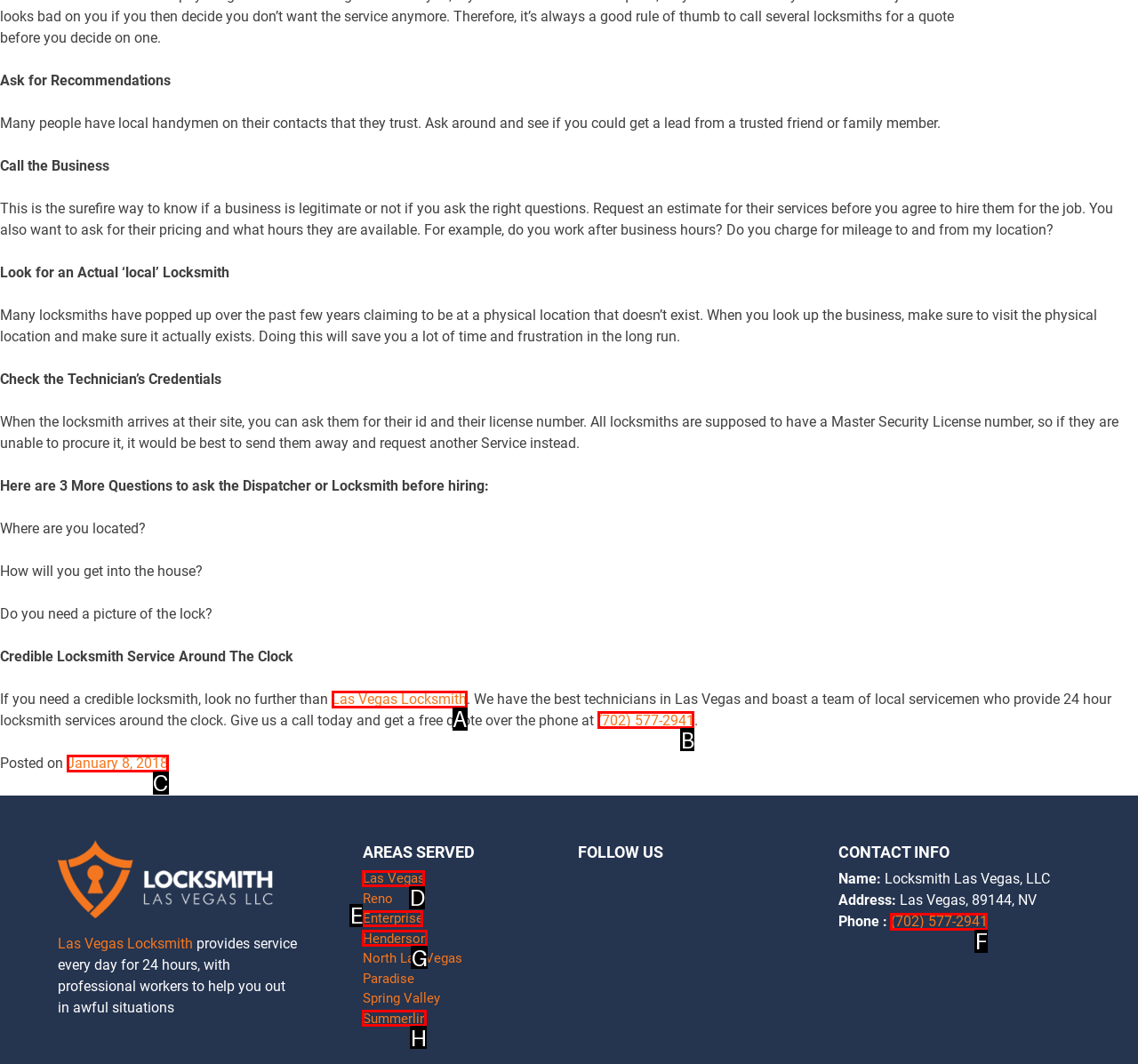Select the appropriate HTML element that needs to be clicked to execute the following task: Call the phone number. Respond with the letter of the option.

B